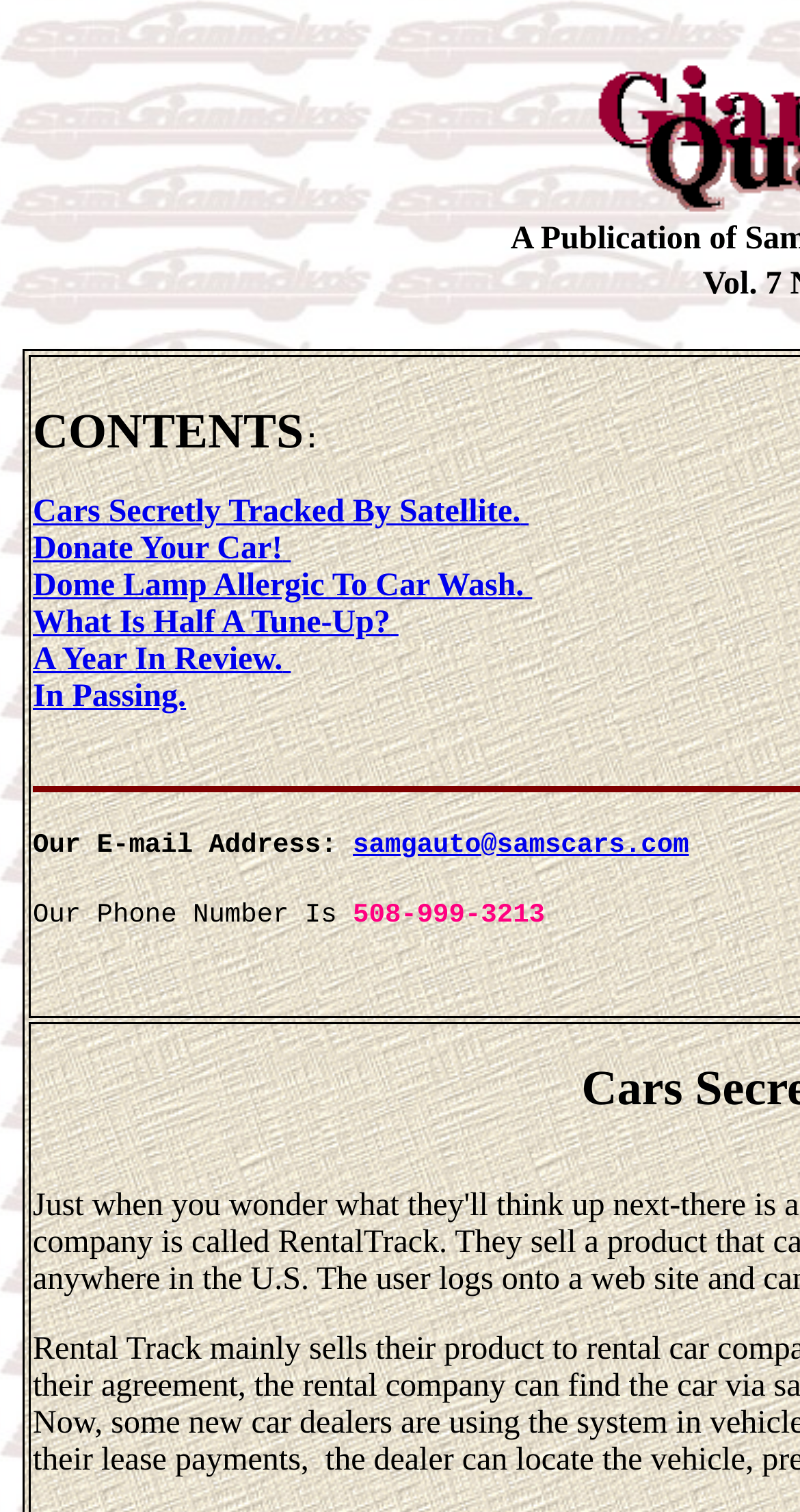Please identify the bounding box coordinates of the clickable area that will allow you to execute the instruction: "Call the phone number 508-999-3213".

[0.441, 0.594, 0.681, 0.614]